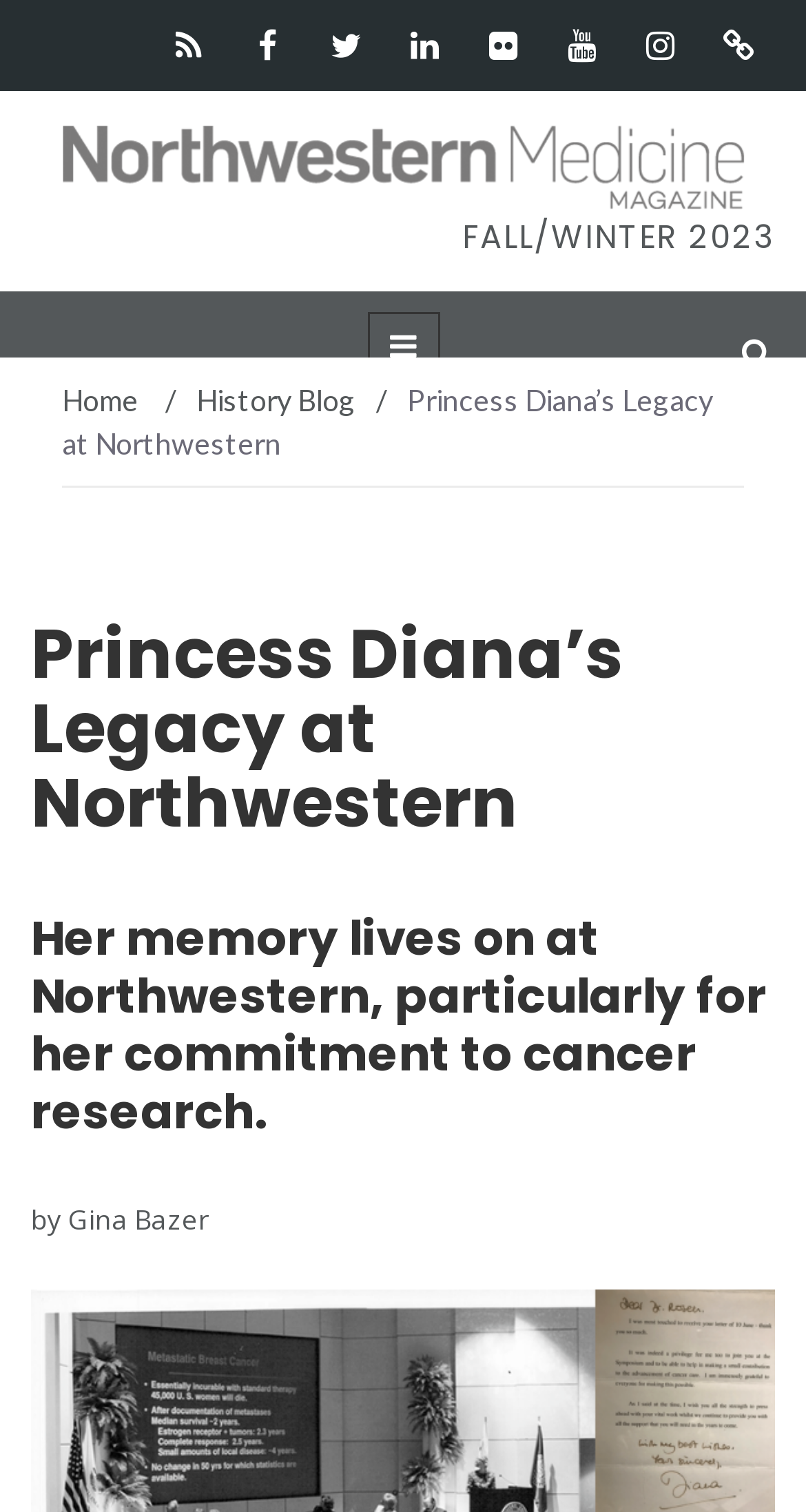Analyze the image and deliver a detailed answer to the question: What is the season mentioned in the webpage?

I found the answer by looking at the top-center of the webpage, where there is a static text that says 'FALL/WINTER 2023', indicating the season mentioned in the webpage.